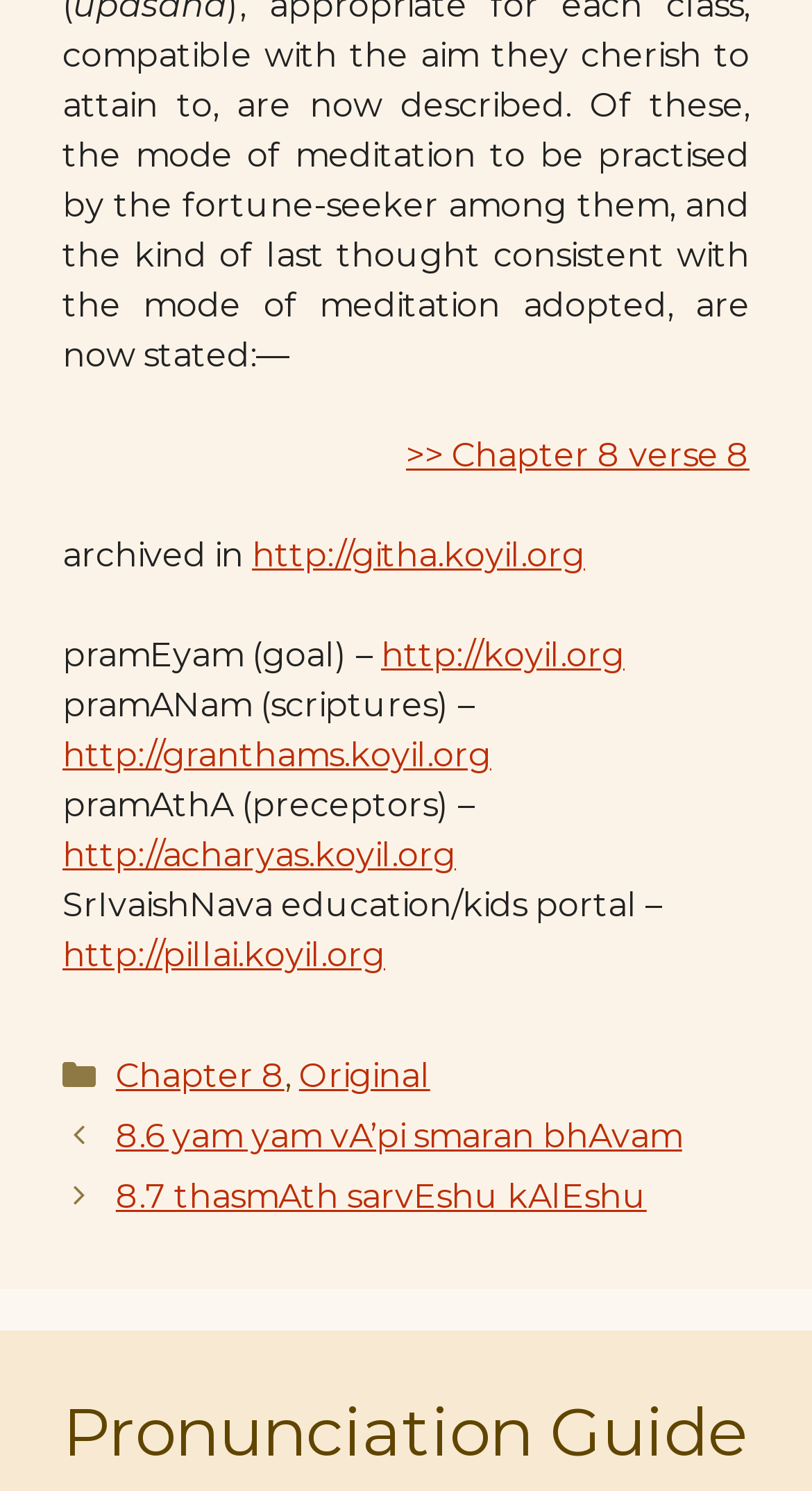Predict the bounding box coordinates of the area that should be clicked to accomplish the following instruction: "go to Chapter 8 verse 8". The bounding box coordinates should consist of four float numbers between 0 and 1, i.e., [left, top, right, bottom].

[0.5, 0.292, 0.923, 0.318]